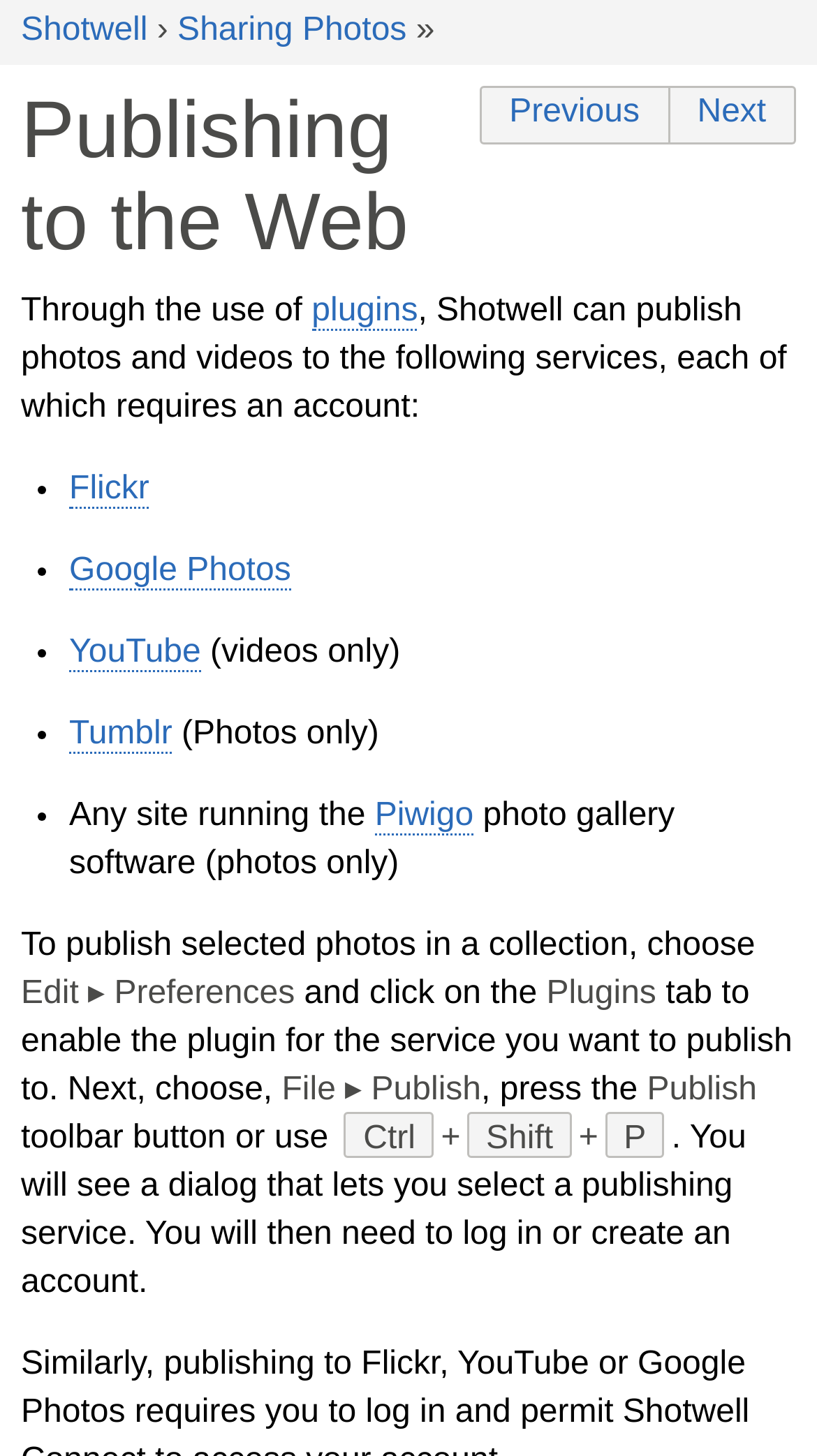What is Shotwell?
Based on the screenshot, provide a one-word or short-phrase response.

Photo and video publisher